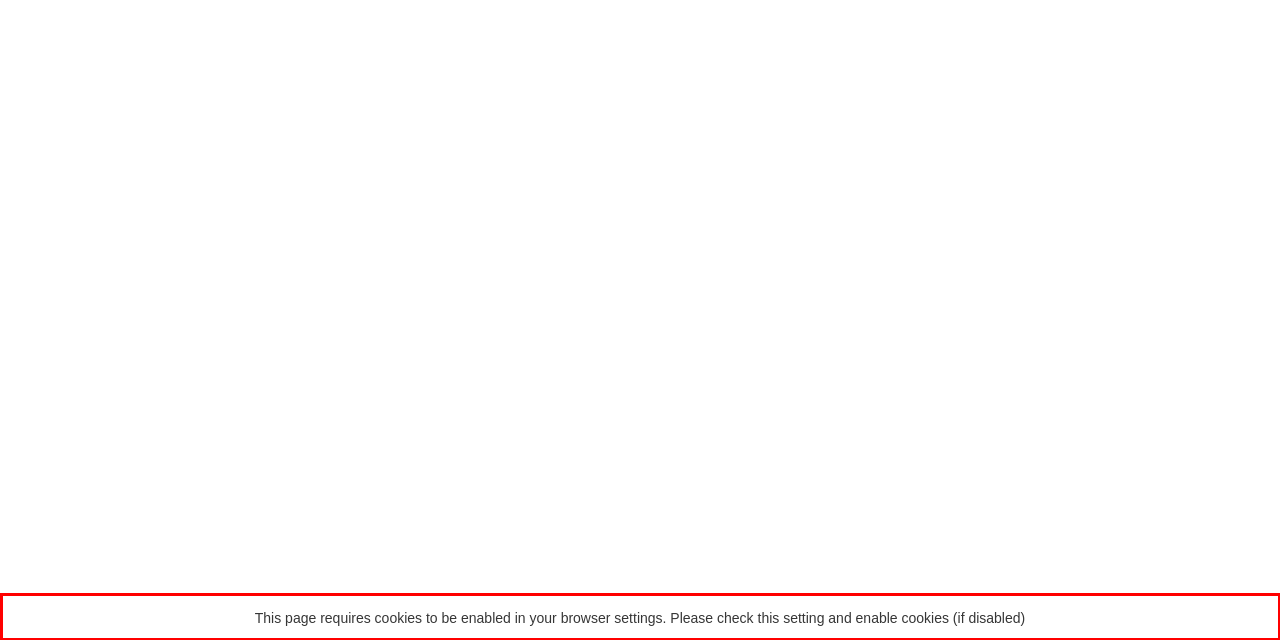Please extract the text content from the UI element enclosed by the red rectangle in the screenshot.

This page requires cookies to be enabled in your browser settings. Please check this setting and enable cookies (if disabled)